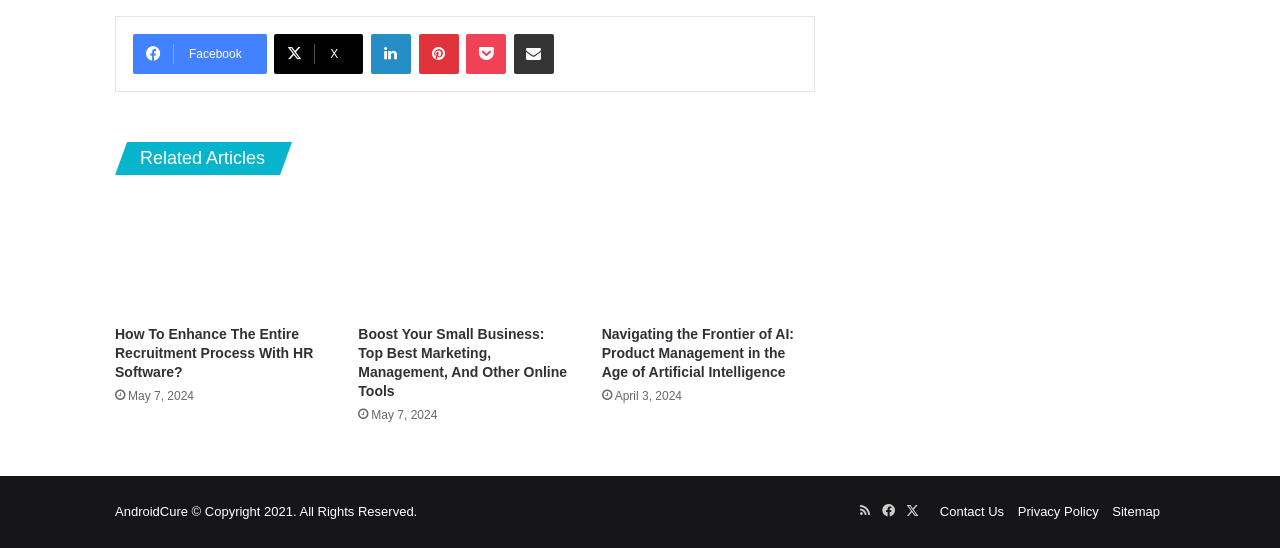Determine the bounding box coordinates of the region that needs to be clicked to achieve the task: "Share via Email".

[0.401, 0.061, 0.433, 0.134]